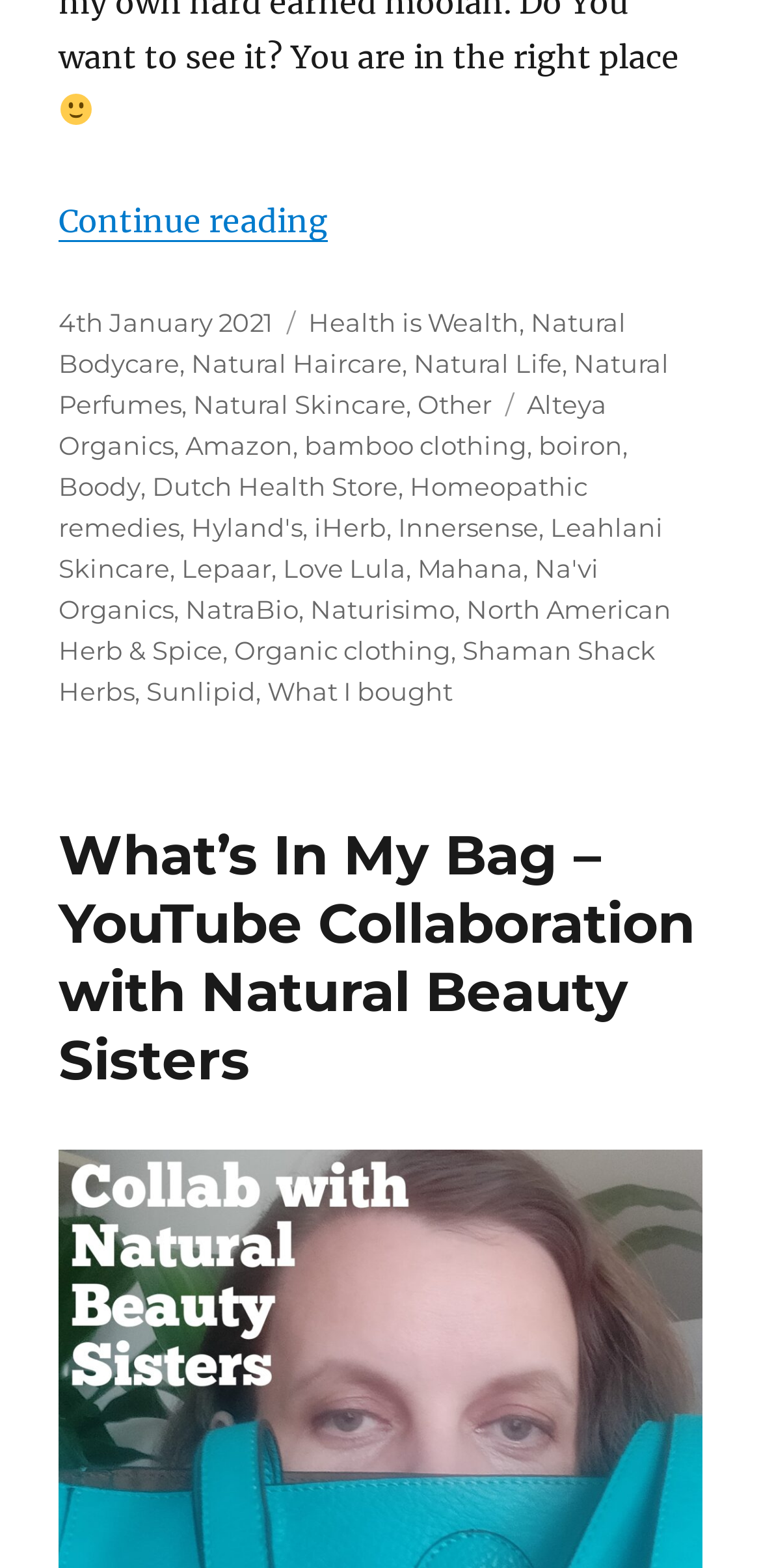Pinpoint the bounding box coordinates of the clickable area necessary to execute the following instruction: "Explore the 'Health is Wealth' category". The coordinates should be given as four float numbers between 0 and 1, namely [left, top, right, bottom].

[0.405, 0.195, 0.682, 0.215]